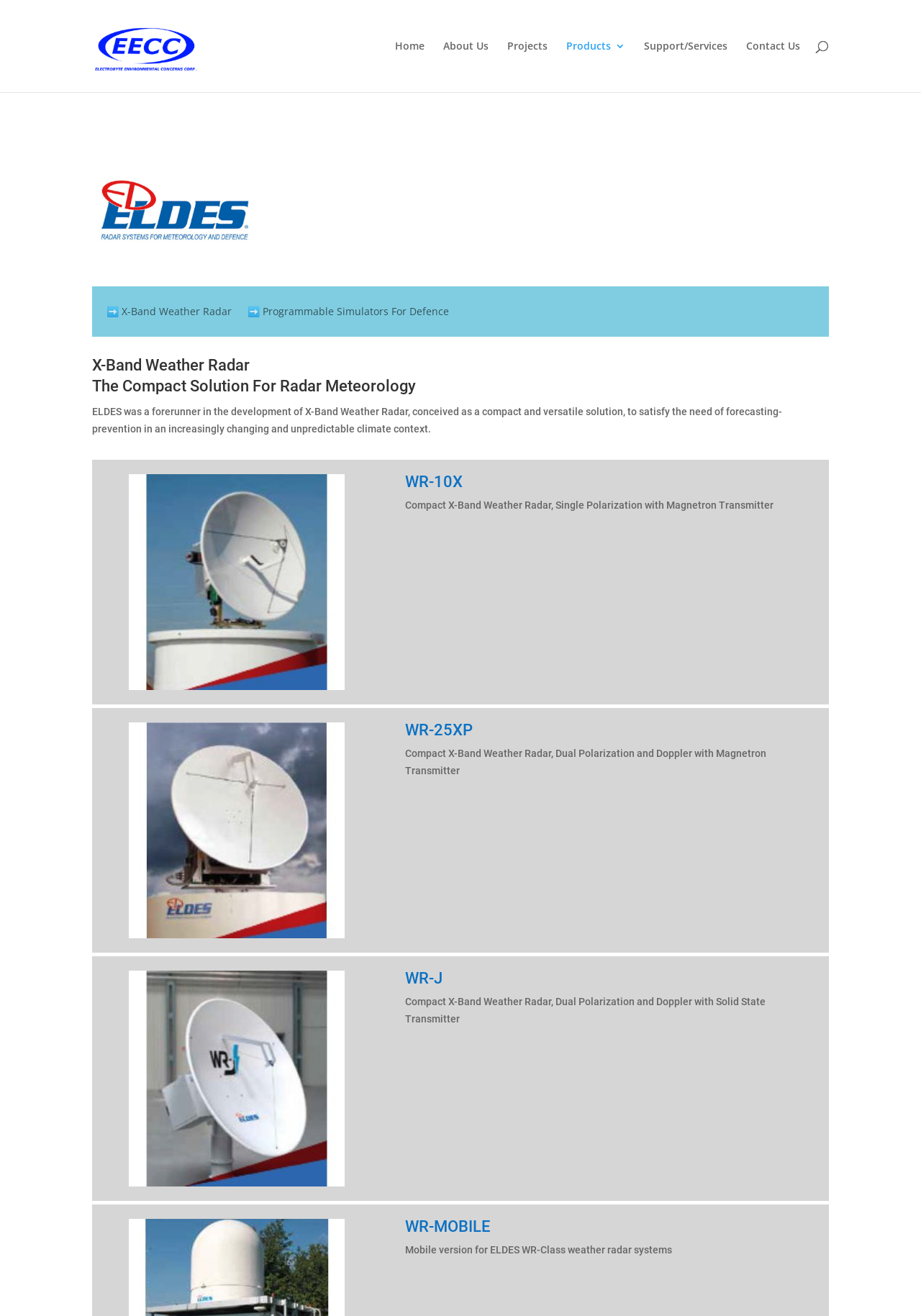Summarize the webpage with a detailed and informative caption.

The webpage is about Eldes, a company that specializes in X-Band Weather Radar systems. At the top left corner, there is a logo of Electrobyte Environmental Concerns Corp., accompanied by a link to the company's homepage. 

Below the logo, there is a navigation menu with links to various sections of the website, including Home, About Us, Projects, Products, Support/Services, and Contact Us. 

On the right side of the navigation menu, there is a search bar. Below the search bar, there are two links to specific products, X-Band Weather Radar and Programmable Simulators For Defence, each accompanied by an arrow icon.

The main content of the webpage is divided into sections, each describing a different type of X-Band Weather Radar system. The first section is headed "X-Band Weather Radar The Compact Solution For Radar Meteorology" and provides a brief introduction to the system. 

Below the introduction, there is a paragraph of text describing the system's features and benefits. To the left of the text, there is an image. 

The next sections are headed "WR-10X", "WR-25XP", "WR-J", and "WR-MOBILE", each describing a specific type of X-Band Weather Radar system. Each section includes a heading, a brief description of the system, and an image to the left of the text. The images are arranged vertically, with each image below the previous one.